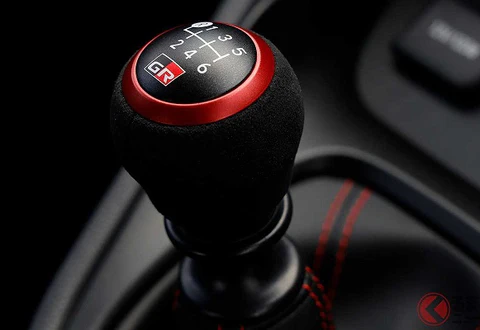Convey a detailed narrative of what is depicted in the image.

The image showcases a close-up view of the "Genuine Toyota Japan 2023 GRMN Yaris 6MT Shift Knob." This high-quality shift knob features a sleek design with a black suede-like top and a striking red aluminum ring accent, prominently displaying the GR logo. The shift pattern is clearly marked on the top, indicating the six forward gears, ensuring both functionality and style. This accessory is specifically designed for the Toyota Yaris equipped with a 6-speed manual transmission, enhancing the driving experience with its luxurious feel and sporty aesthetic. The backdrop shows a polished interior, emphasizing the knob's premium quality and craftsmanship.